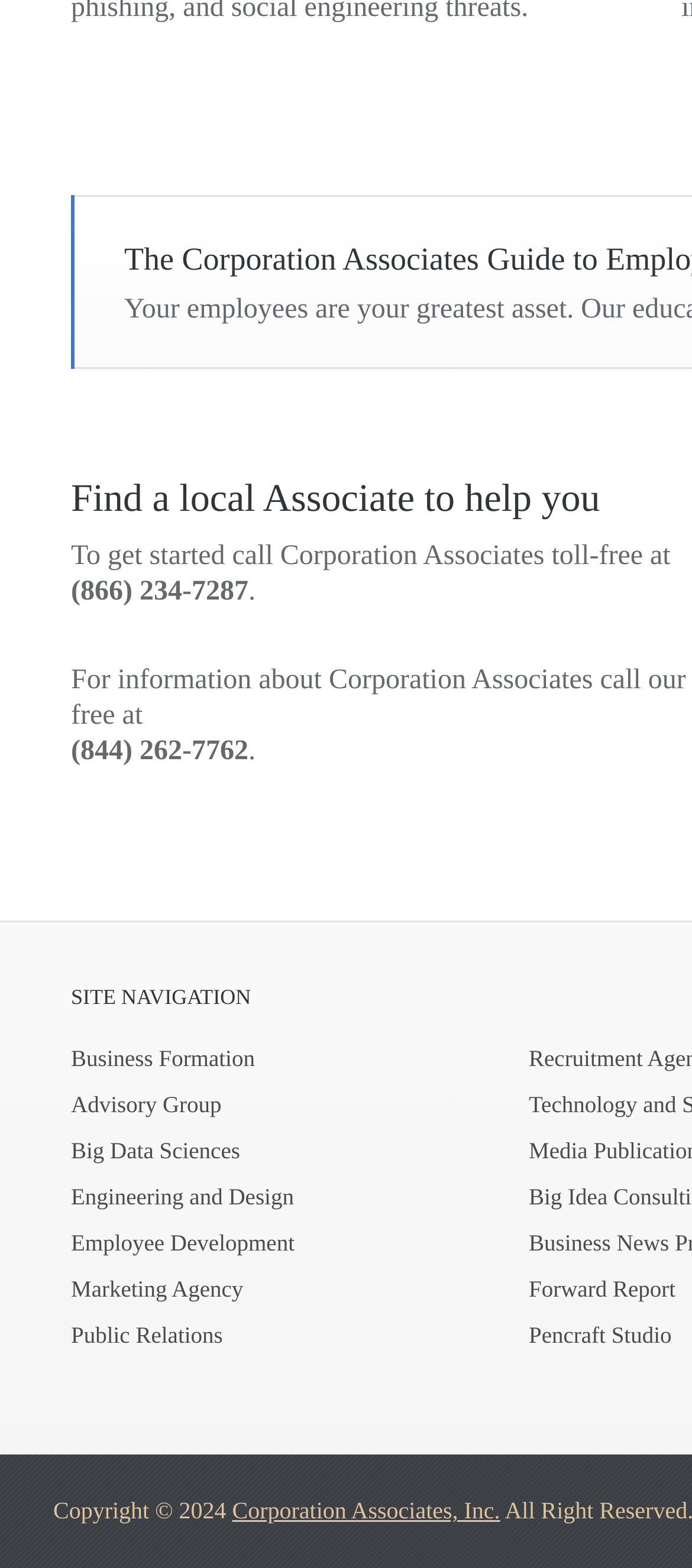What is the toll-free number to get started?
Carefully analyze the image and provide a detailed answer to the question.

The toll-free number to get started can be found in the top section of the webpage, where it says 'To get started call Corporation Associates toll-free at' followed by the number '(866) 234-7287'.